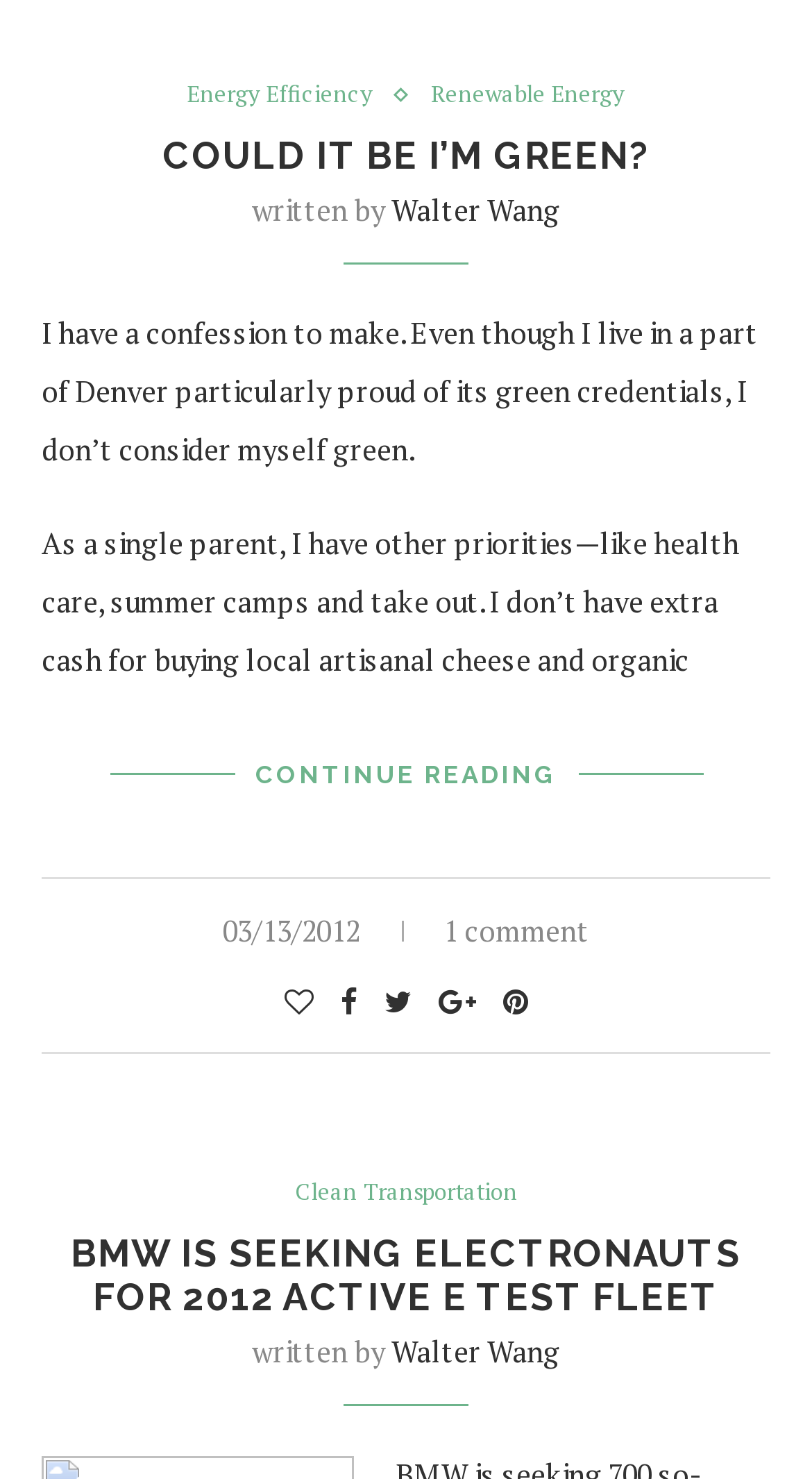Who is the author of the first article?
Look at the image and respond to the question as thoroughly as possible.

The author of the first article can be found in the link element with the text 'Walter Wang' which is a sibling of the 'written by' static text element.